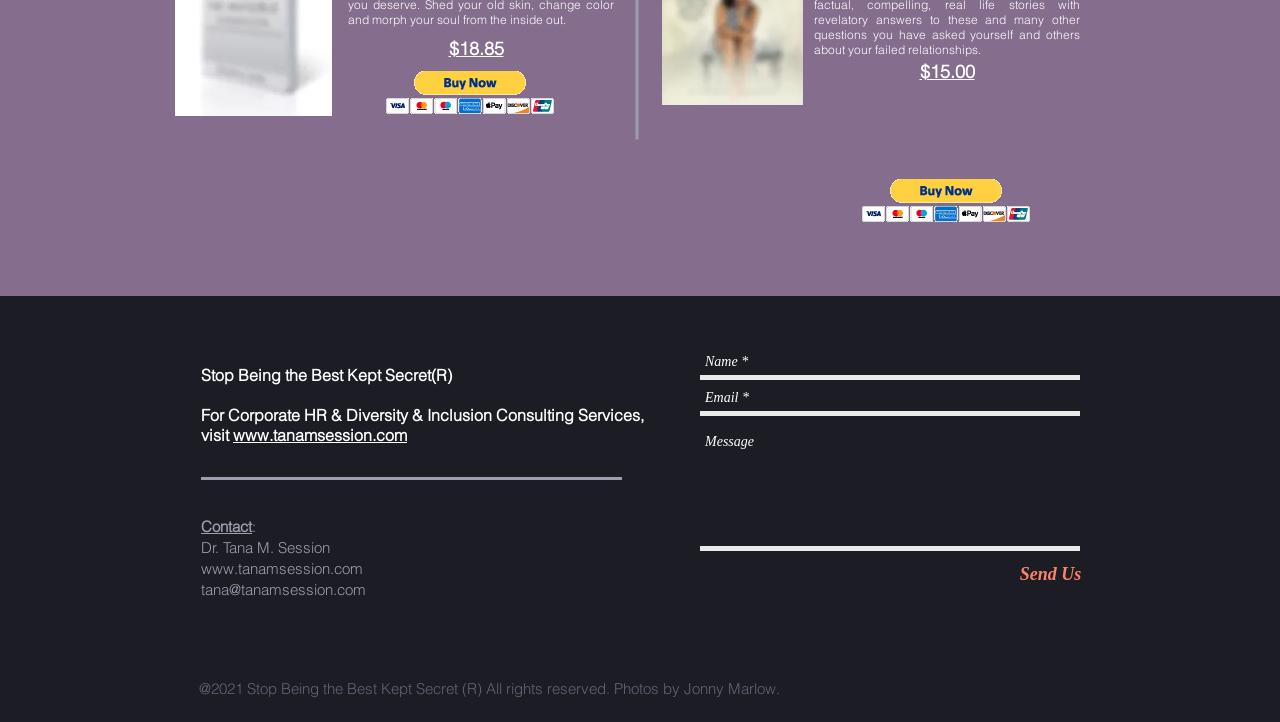What is the name of the person to contact?
Look at the image and answer the question using a single word or phrase.

Dr. Tana M. Session